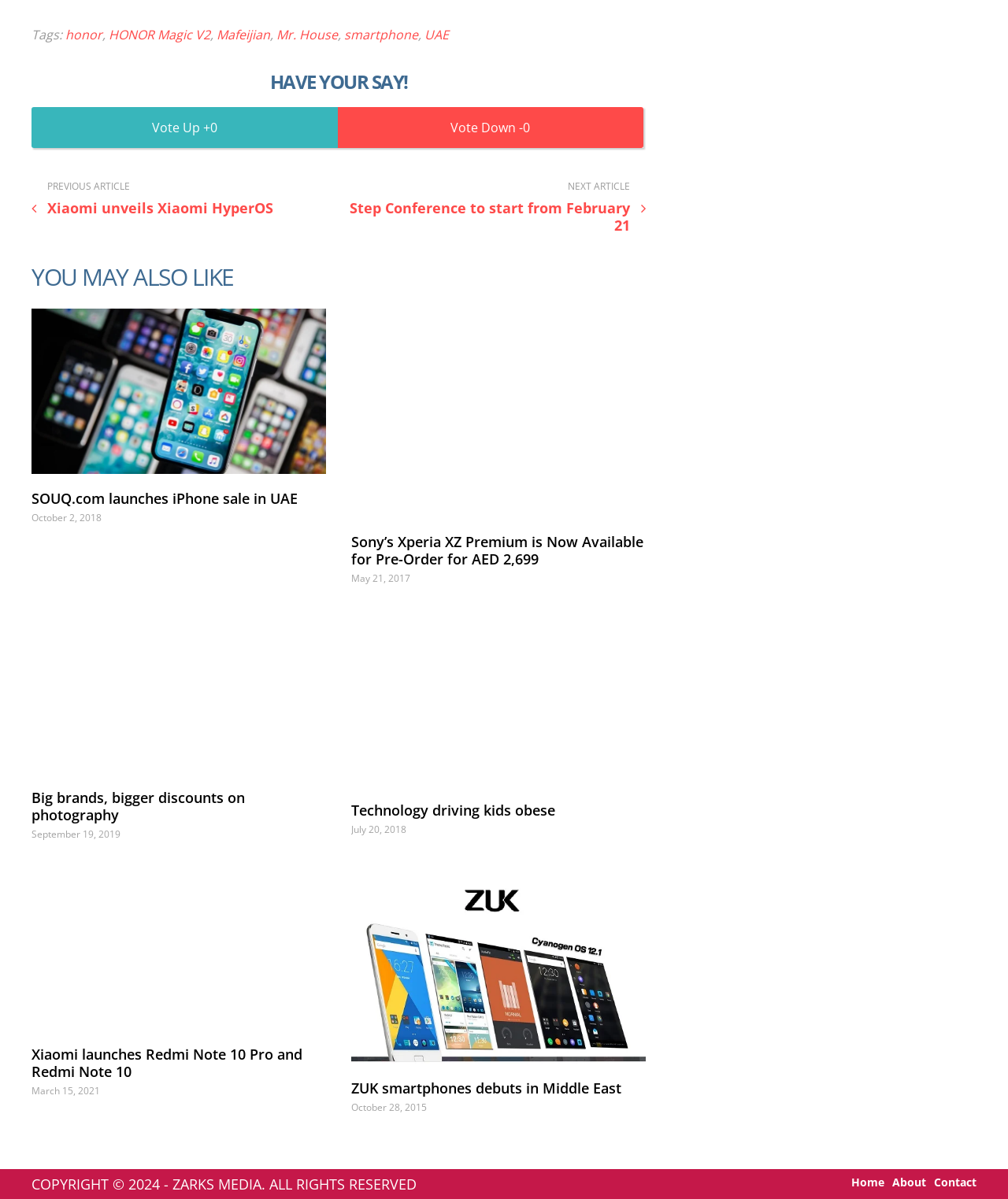Please identify the bounding box coordinates of the region to click in order to complete the task: "Click on the link to Dei'ah veDibur - Information & Insight". The coordinates must be four float numbers between 0 and 1, specified as [left, top, right, bottom].

None